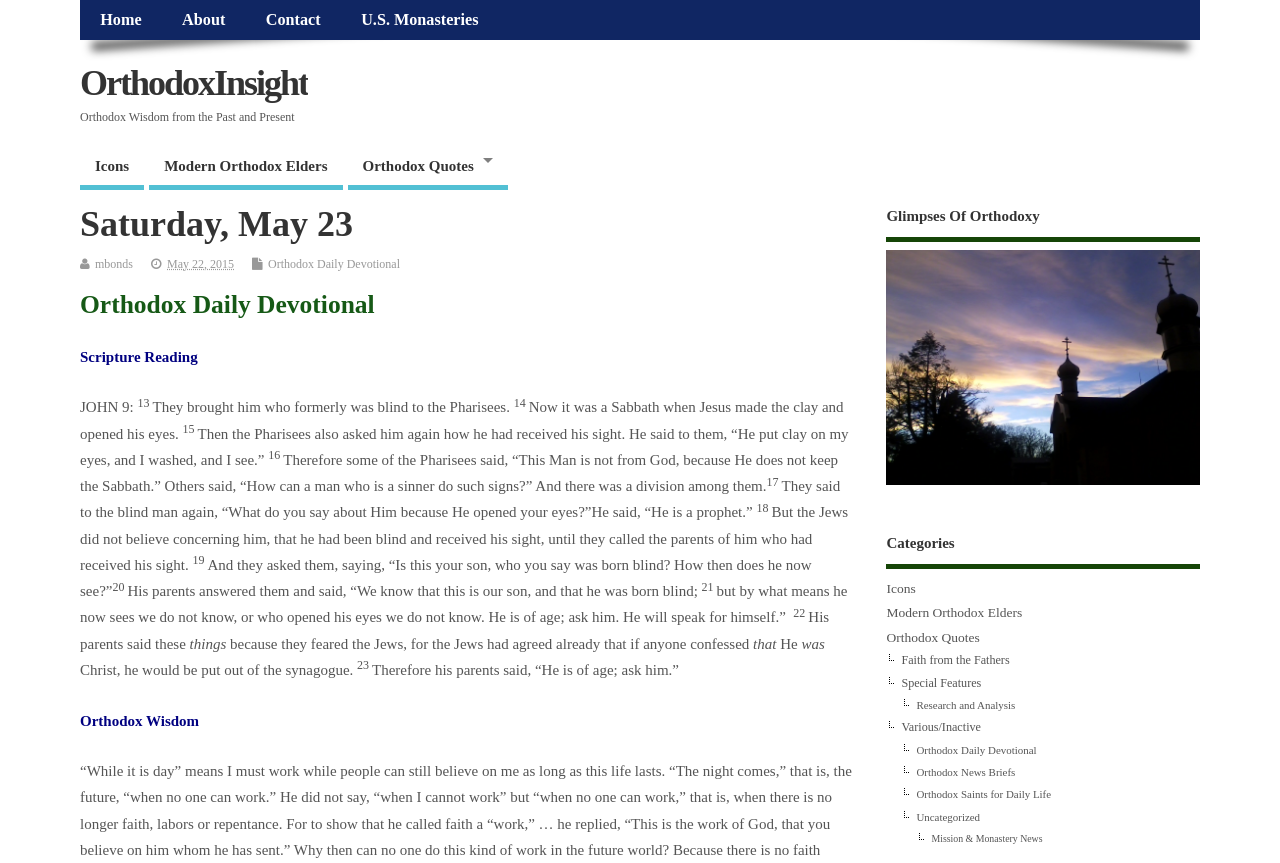What is the name of the monastery in the image?
Please use the visual content to give a single word or phrase answer.

St. Tikhon's Monastery